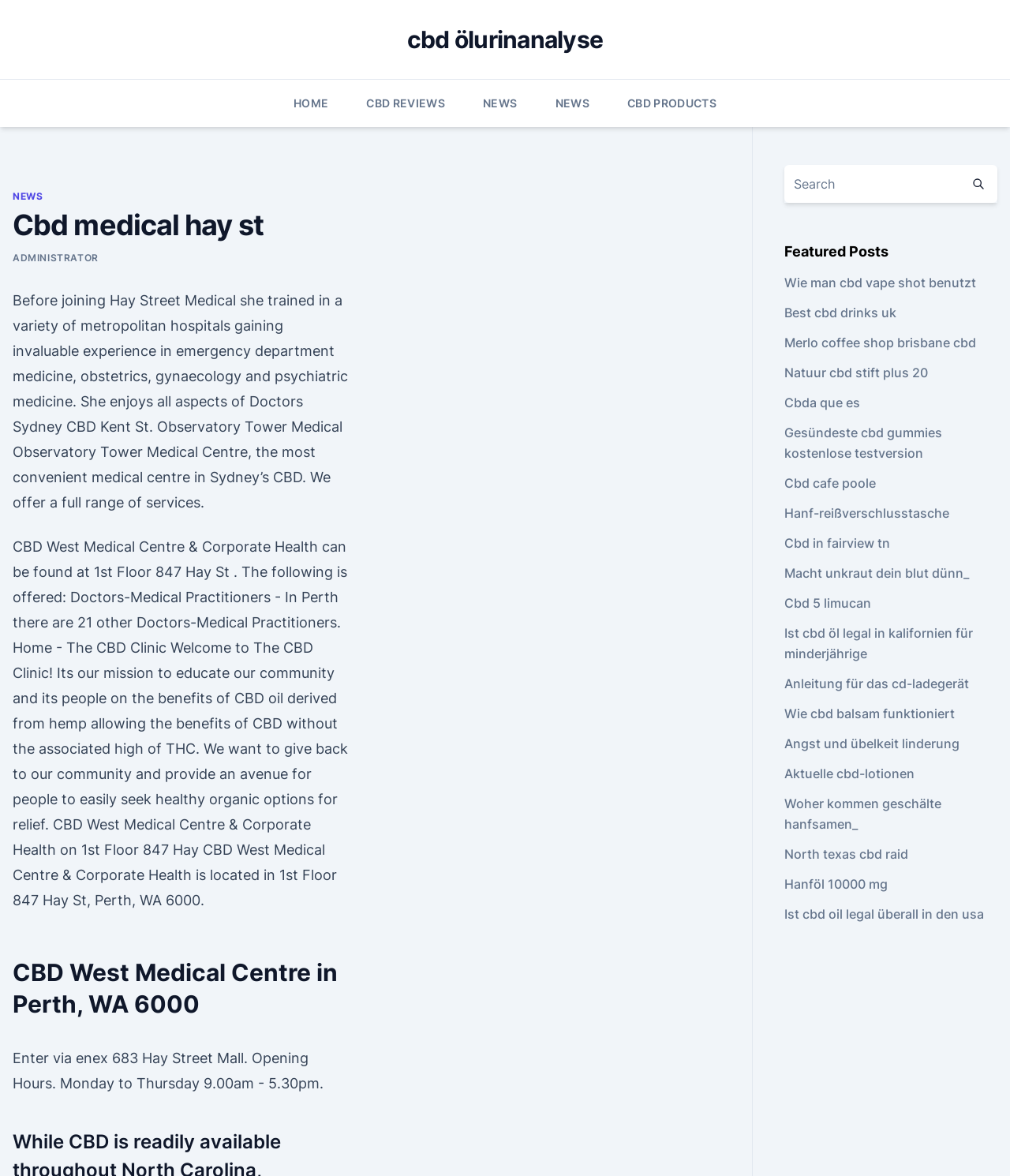Determine the bounding box coordinates of the region to click in order to accomplish the following instruction: "Click on the 'CBD REVIEWS' link". Provide the coordinates as four float numbers between 0 and 1, specifically [left, top, right, bottom].

[0.363, 0.068, 0.441, 0.108]